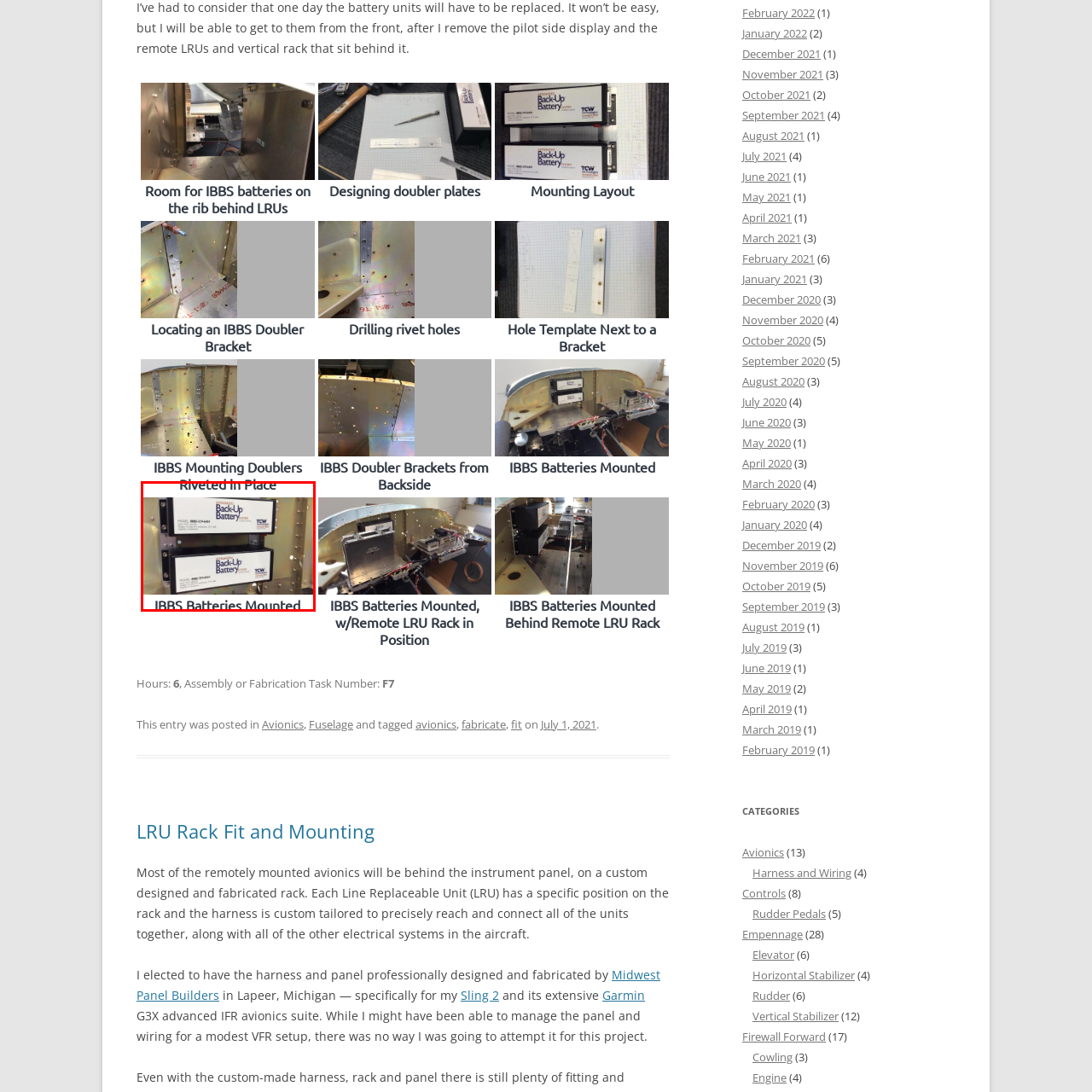Offer an in-depth description of the picture located within the red frame.

The image illustrates the installation setup of IBBS (Integrated Backup Battery System) batteries, which are prominently displayed in a secure mounting position within an avionics environment. Two IBBS units are affixed side by side, showcasing their robust design and connection to the aircraft's electrical system. The labels on the batteries indicate their specifications, including model information and manufacturer details. This image highlights the functional integration and careful planning involved in mounting backup power solutions critical for aircraft reliability and safety.